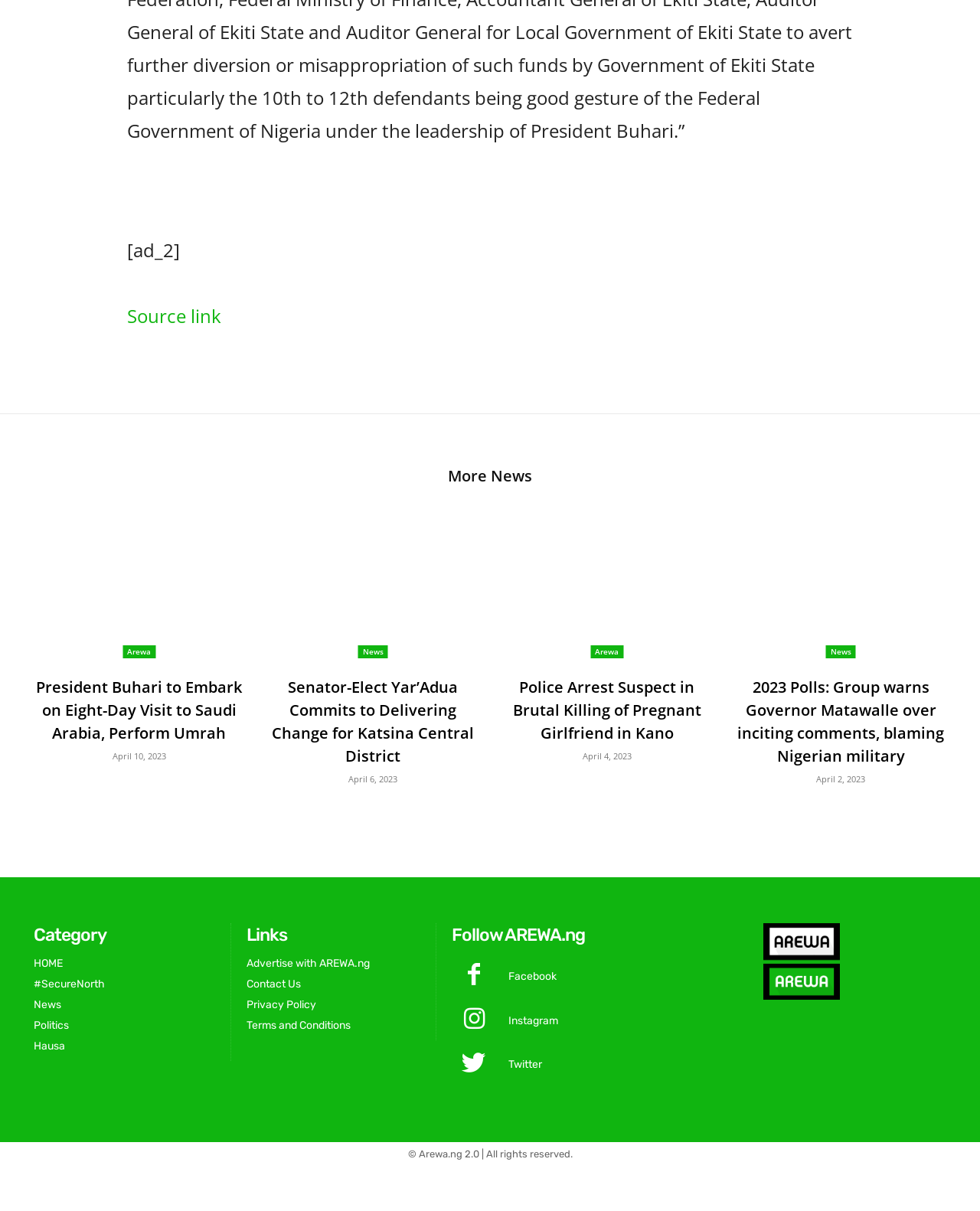Identify the bounding box coordinates for the element you need to click to achieve the following task: "Check the latest news". The coordinates must be four float values ranging from 0 to 1, formatted as [left, top, right, bottom].

[0.365, 0.533, 0.396, 0.544]